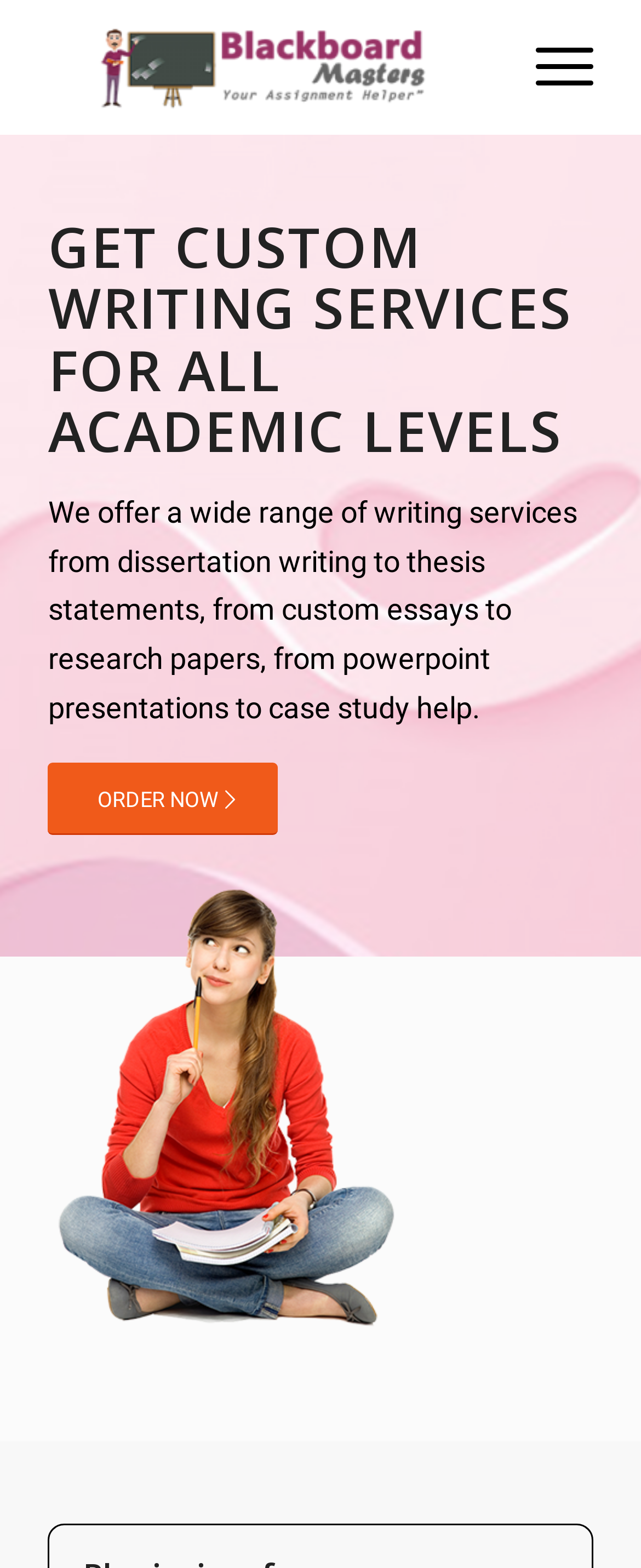What is the purpose of the 'Menu' link?
Using the image, provide a concise answer in one word or a short phrase.

To navigate to other pages